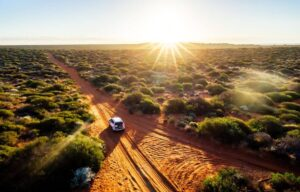Describe all the elements visible in the image meticulously.

A breathtaking view of a stunning Australian outback landscape at dawn, where the golden sun casts a warm glow over the rugged terrain. A vehicle navigates along a sandy, unpaved road, surrounded by a vast expanse of lush greenery and diverse vegetation native to Western Australia. The scene captures the essence of adventure and exploration, highlighting the allure of the outback with its vibrant colors and serene atmosphere. This image evokes a sense of freedom and discovery, inviting travelers to embark on a journey through one of Australia’s most captivating natural landscapes.